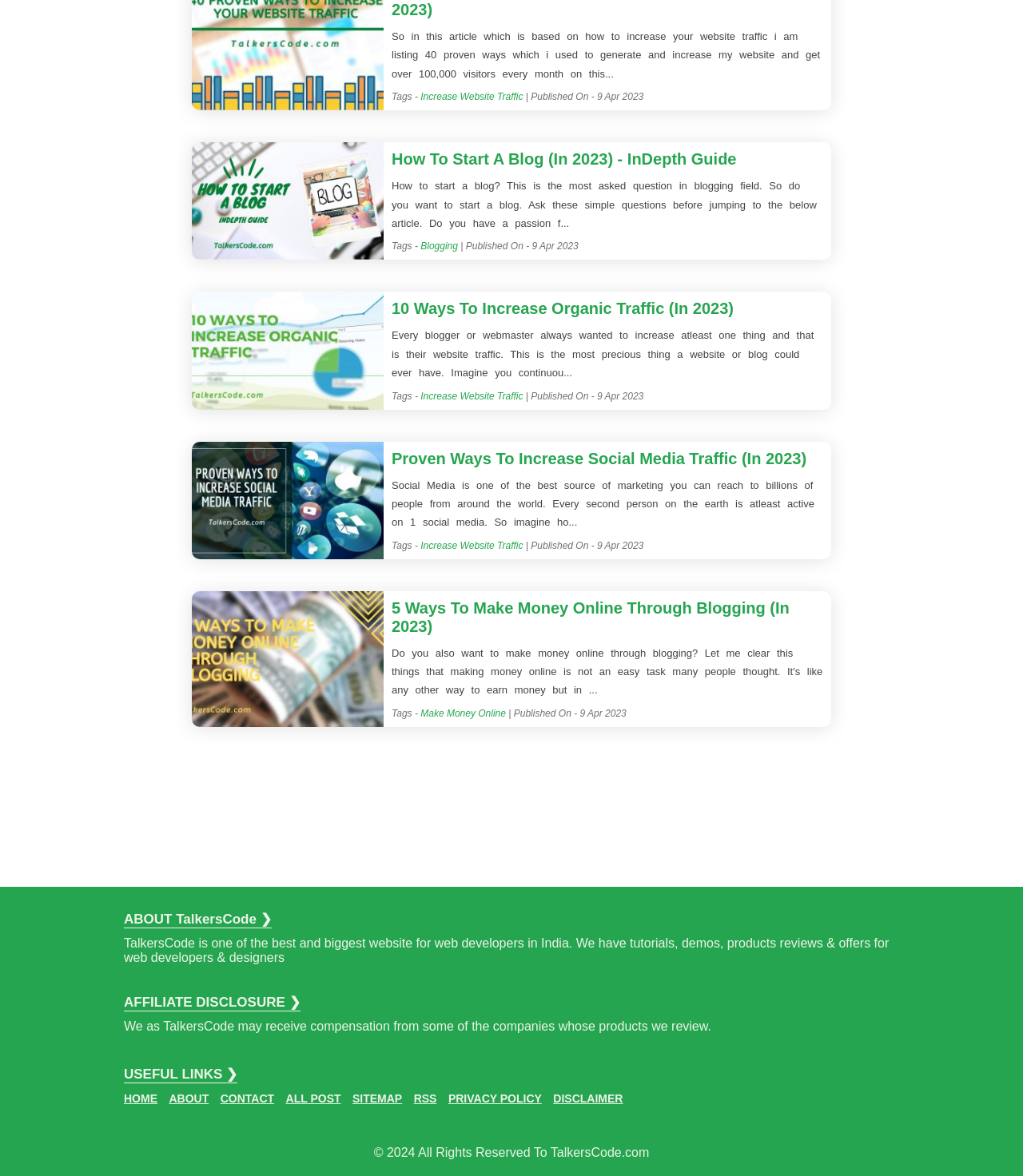Find the bounding box coordinates of the area that needs to be clicked in order to achieve the following instruction: "Click on 'Increase Website Traffic'". The coordinates should be specified as four float numbers between 0 and 1, i.e., [left, top, right, bottom].

[0.411, 0.078, 0.511, 0.087]